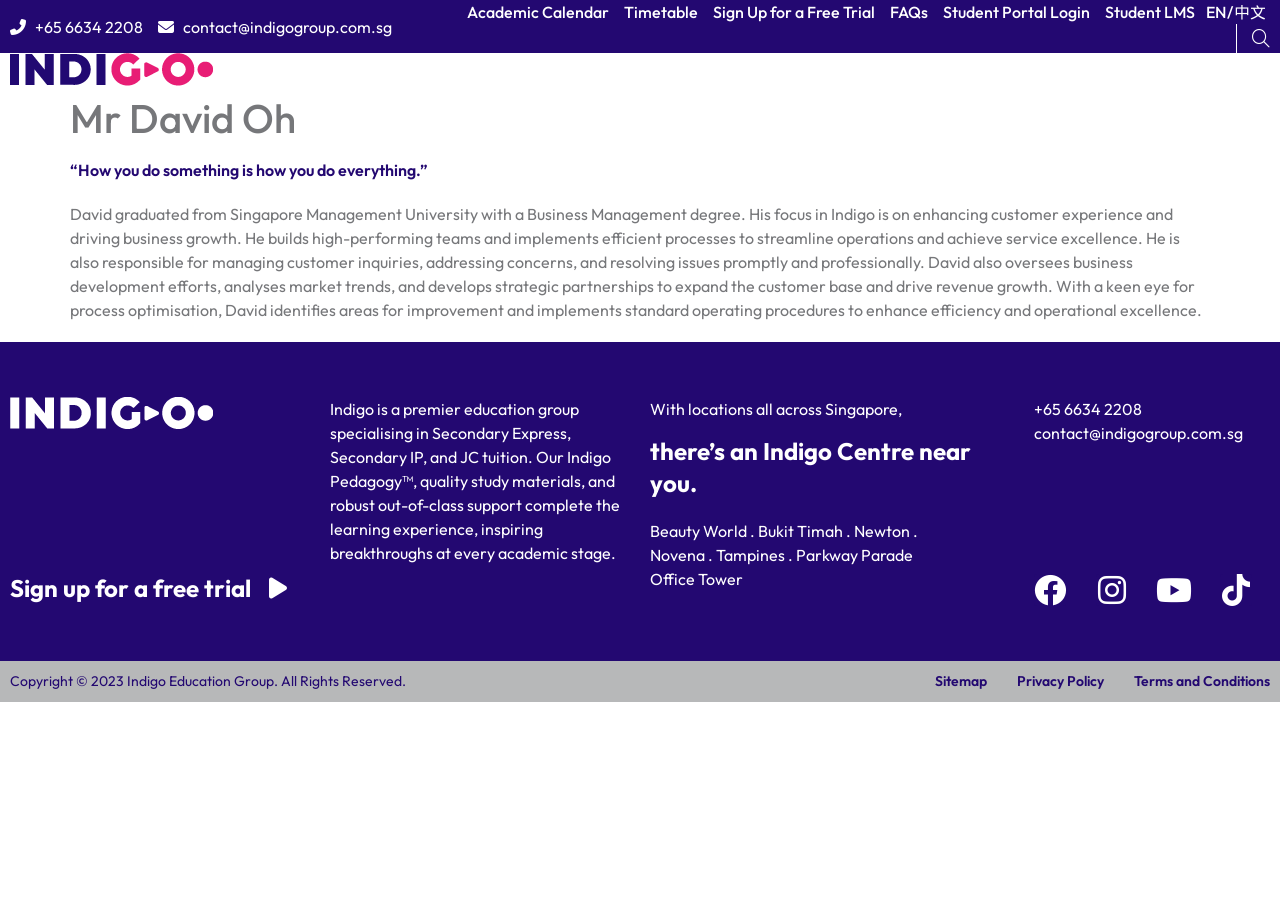Summarize the webpage comprehensively, mentioning all visible components.

This webpage is about Mr. David Oh, a team member at Indigo Education Group. At the top of the page, there are several links to contact information, including a phone number and email address. Below these links, there are navigation links to various pages, such as the Academic Calendar, Timetable, and Student Portal Login.

The main content of the page is divided into two sections. The first section is a brief introduction to Mr. David Oh, with a quote and a short paragraph describing his background and focus at Indigo. This section is headed by a large heading with his name.

The second section provides more information about Indigo Education Group, describing its services and locations across Singapore. There is a heading that reads "there's an Indigo Centre near you" and a list of locations. Below this, there are links to contact information and social media platforms.

At the bottom of the page, there is a copyright notice and links to the Sitemap, Privacy Policy, and Terms and Conditions.